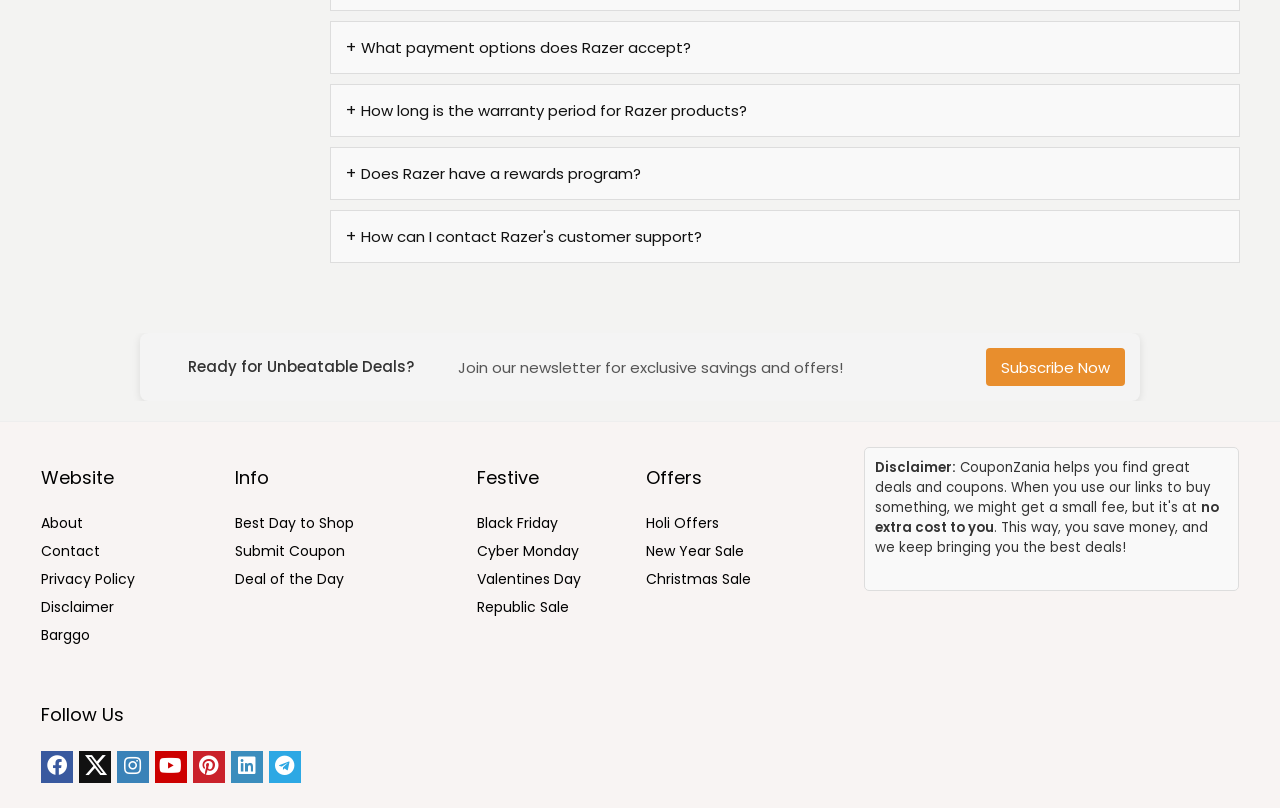What is the disclaimer about?
Look at the image and respond with a single word or a short phrase.

No extra cost to users